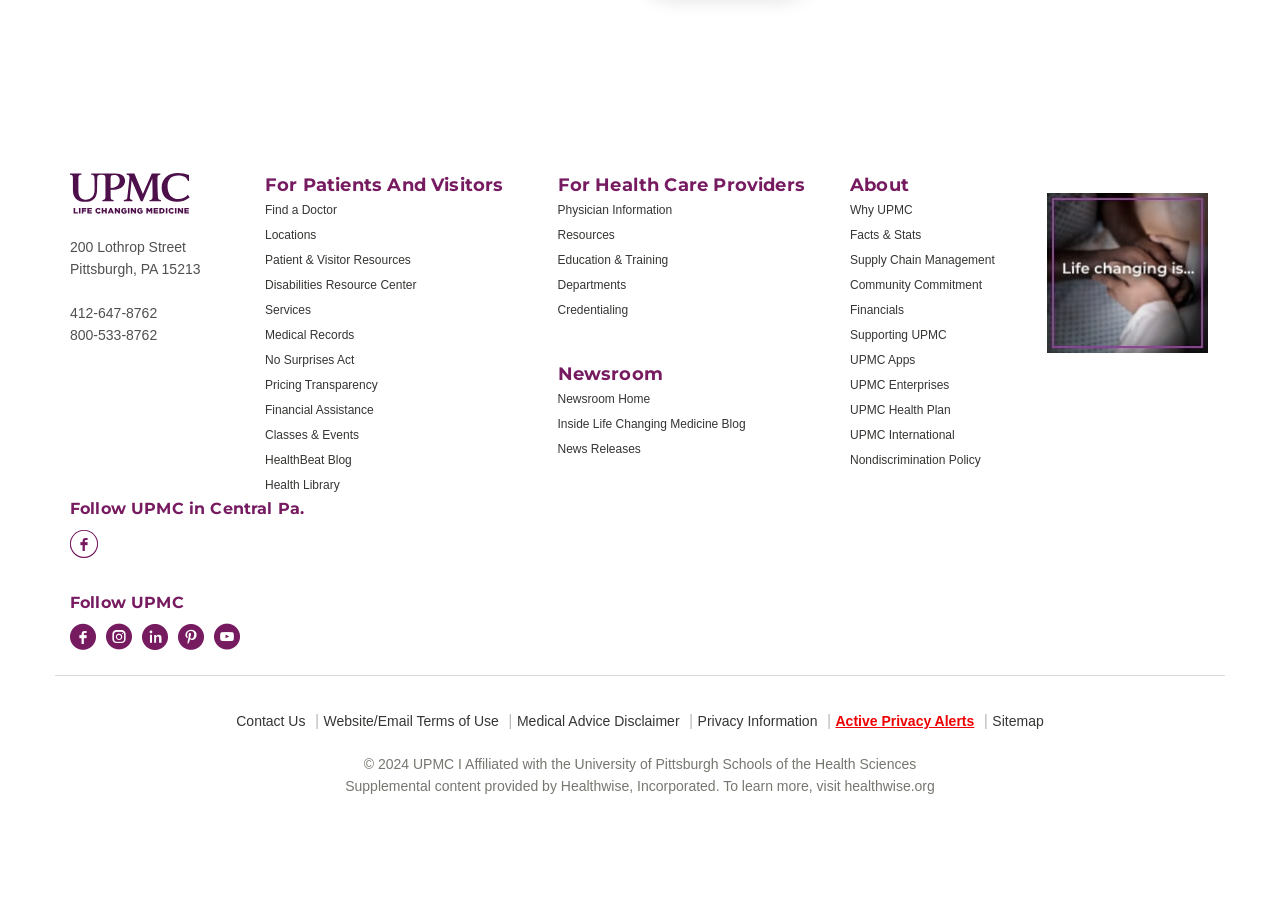Identify the bounding box coordinates of the section that should be clicked to achieve the task described: "Visit the Newsroom".

[0.436, 0.404, 0.518, 0.429]